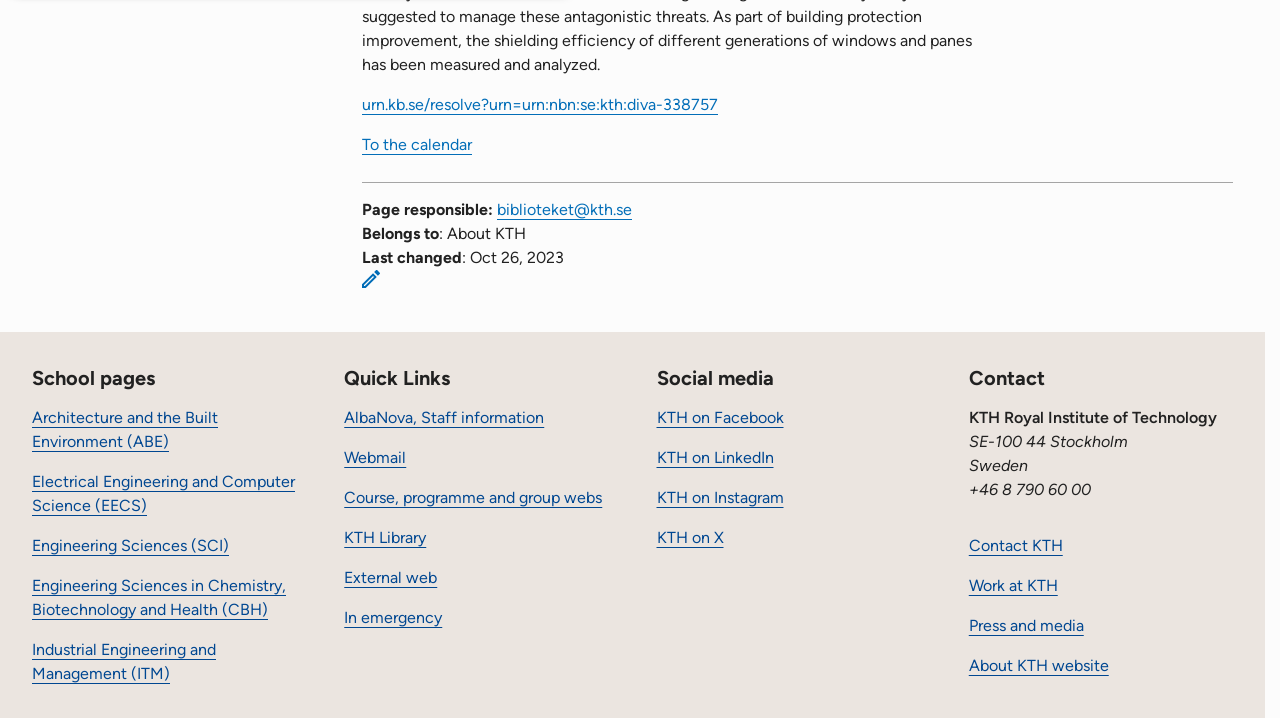What is the name of the institution?
Use the image to give a comprehensive and detailed response to the question.

I found the answer by looking at the static text 'KTH Royal Institute of Technology' within the article section, which is likely to be the name of the institution.